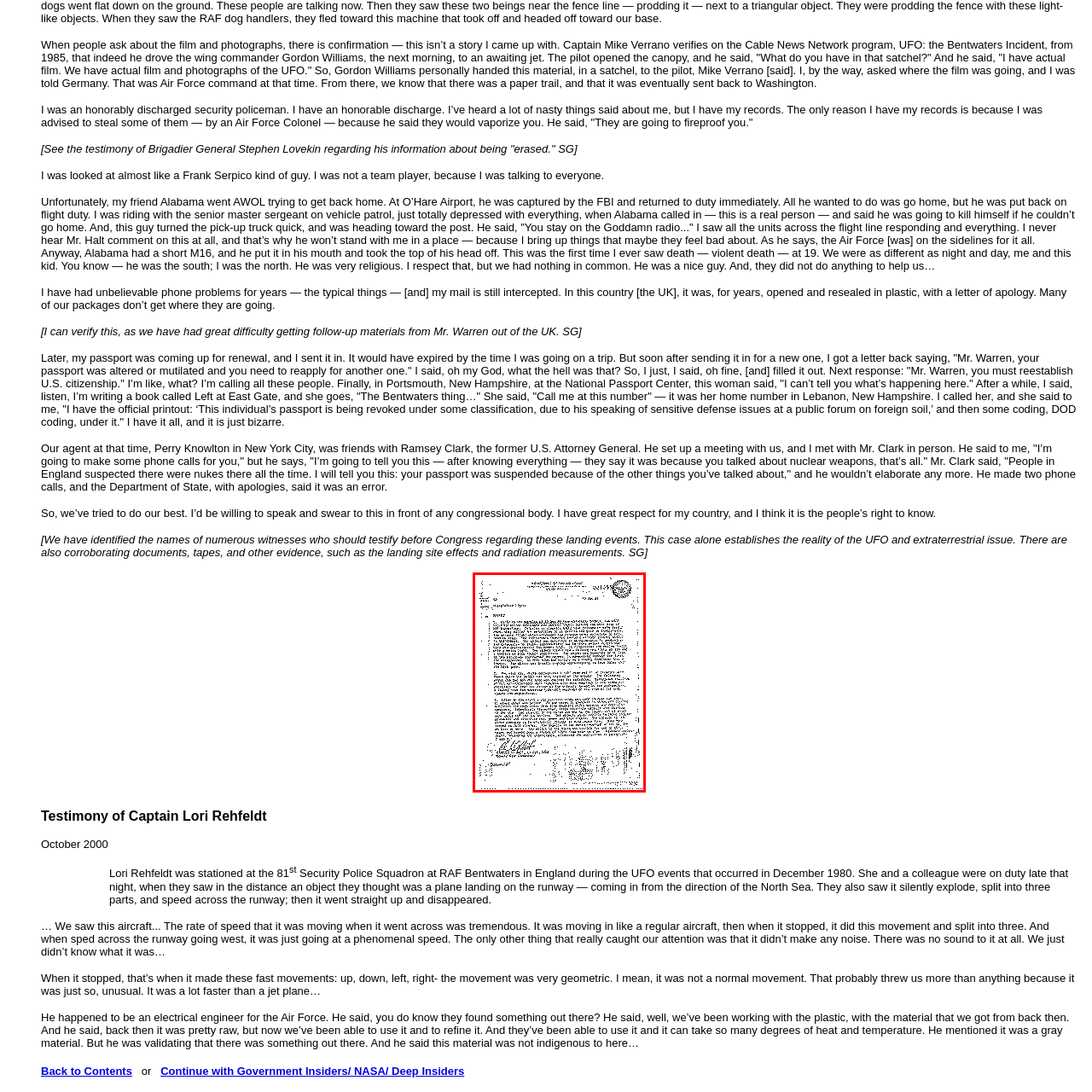Please review the image enclosed by the red bounding box and give a detailed answer to the following question, utilizing the information from the visual: What is the purpose of the signature at the bottom?

The presence of a signature at the bottom of the document suggests that it is an official communication, potentially from a legal or administrative authority, and the signature serves to authenticate the document and verify its legitimacy.